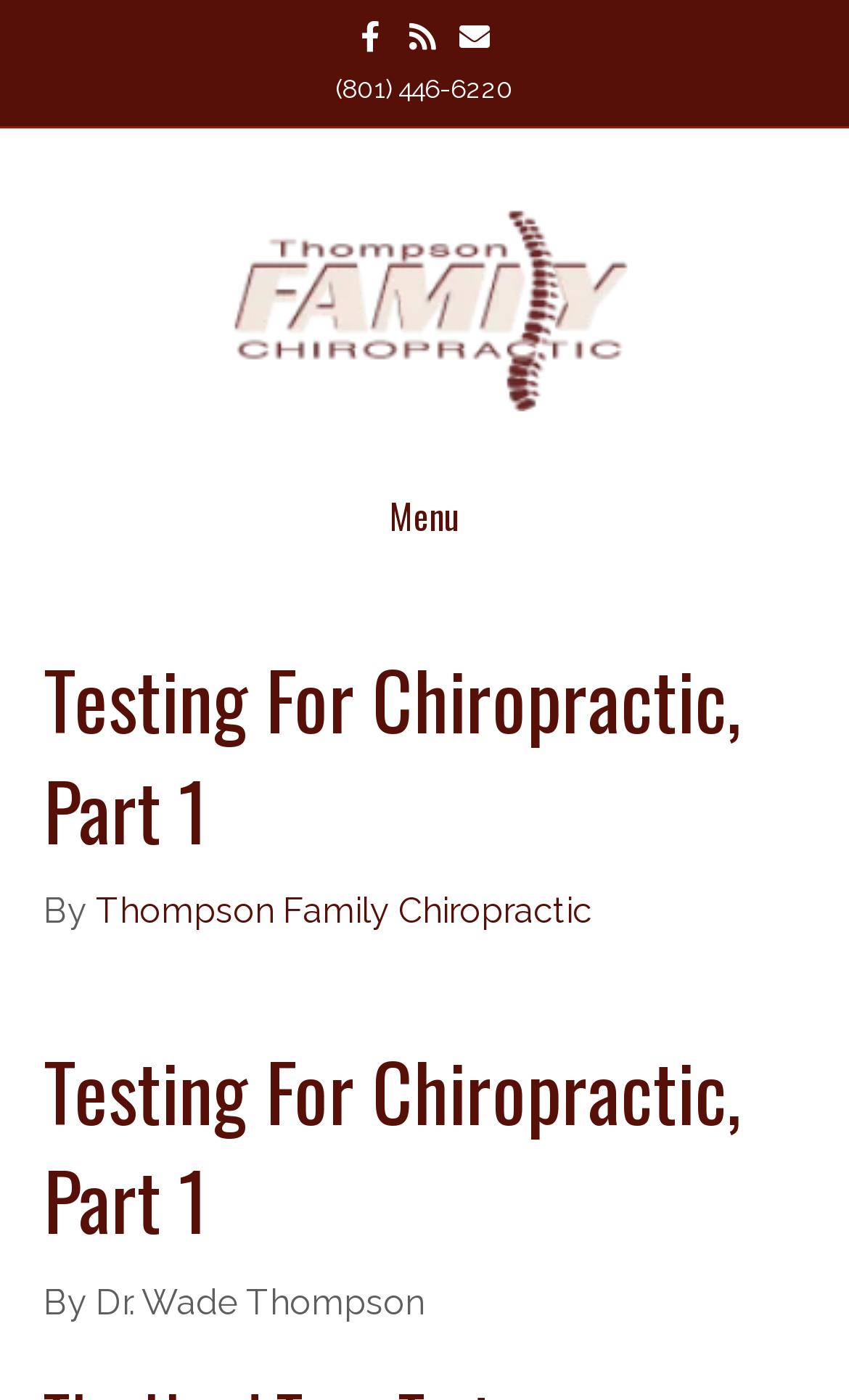Given the description Facebook, predict the bounding box coordinates of the UI element. Ensure the coordinates are in the format (top-left x, top-left y, bottom-right x, bottom-right y) and all values are between 0 and 1.

[0.405, 0.014, 0.467, 0.036]